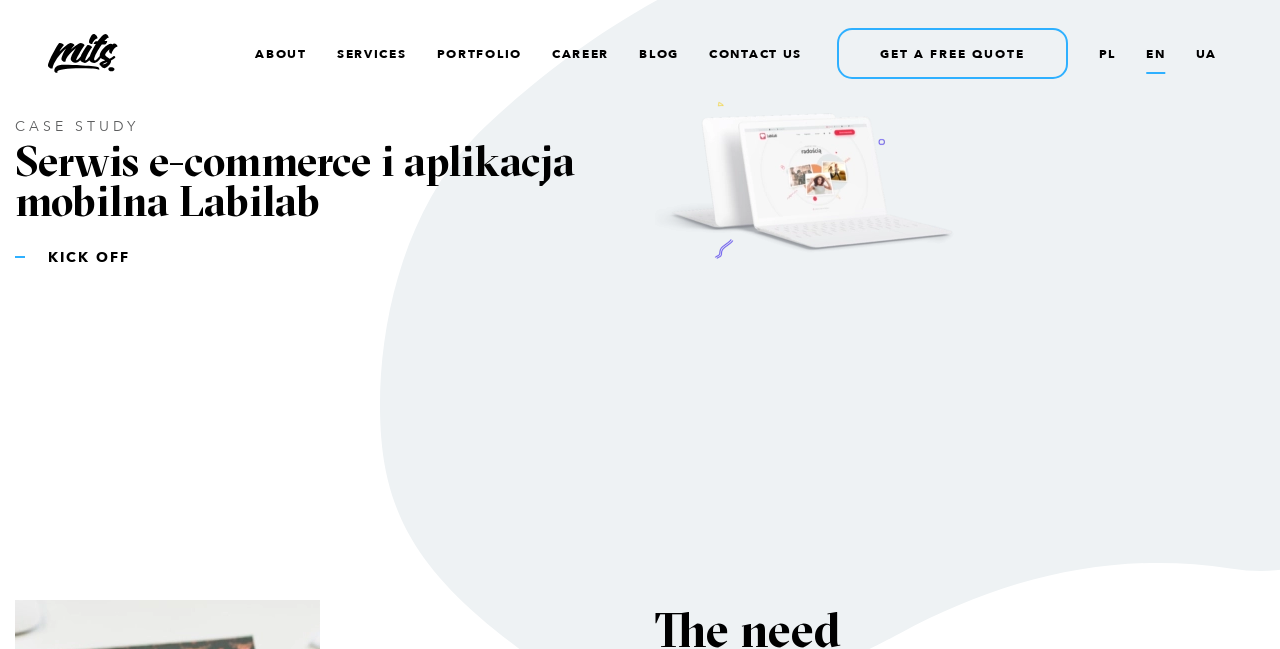How many language options are available?
Give a comprehensive and detailed explanation for the question.

The language options are located at the top right corner of the webpage, and there are three options: PL, EN, and UA.